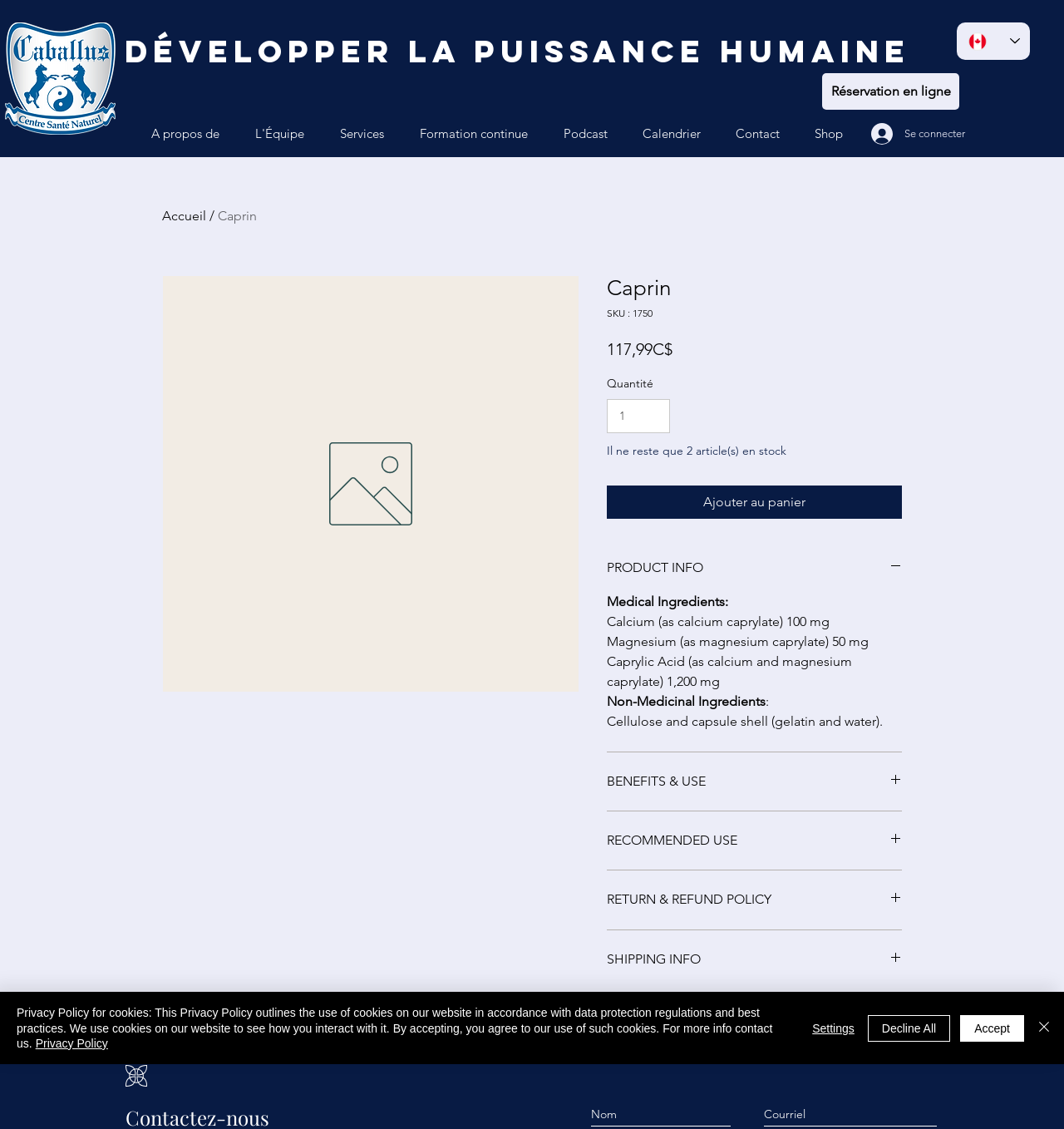Please determine the bounding box coordinates for the element that should be clicked to follow these instructions: "Add to cart".

[0.57, 0.43, 0.848, 0.46]